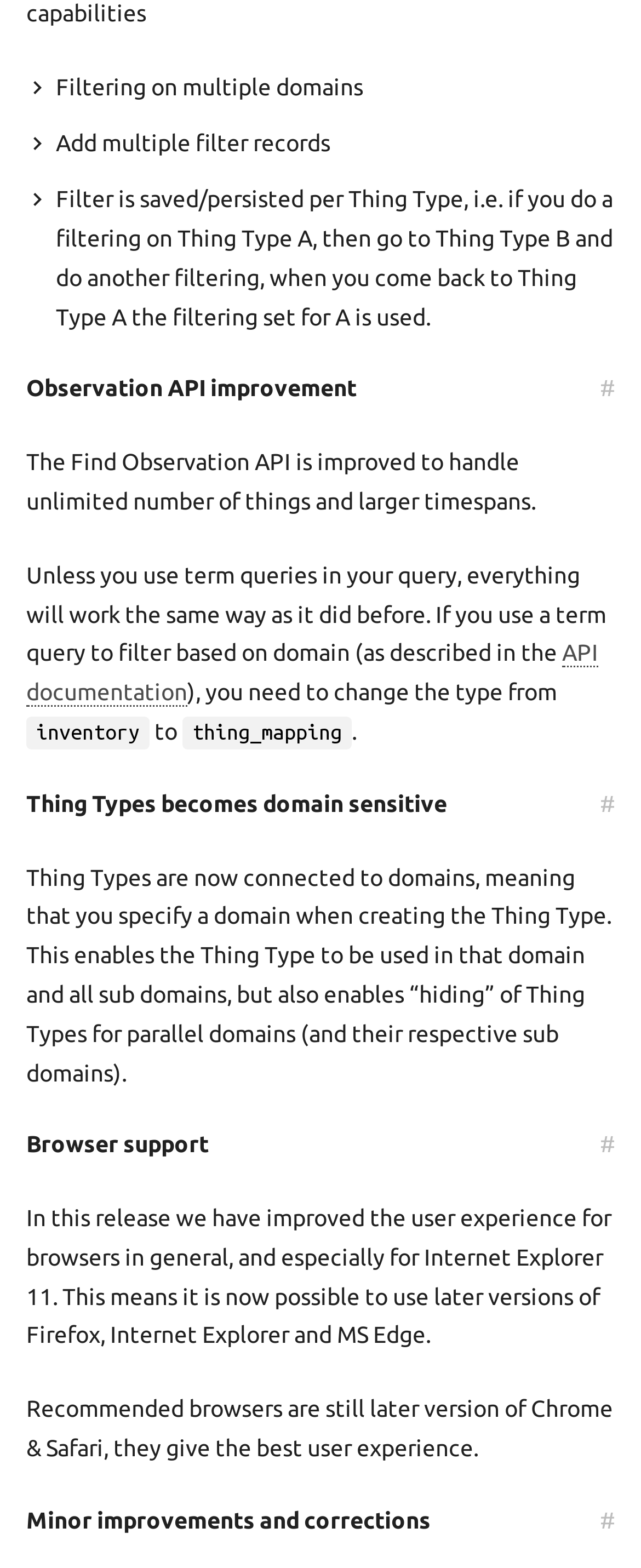What is the change needed for term queries in the API documentation?
Using the information from the image, answer the question thoroughly.

As mentioned on the webpage, if term queries are used to filter based on domain, a change is needed in the API documentation, specifically, the type needs to be changed from 'inventory' to 'thing_mapping'.